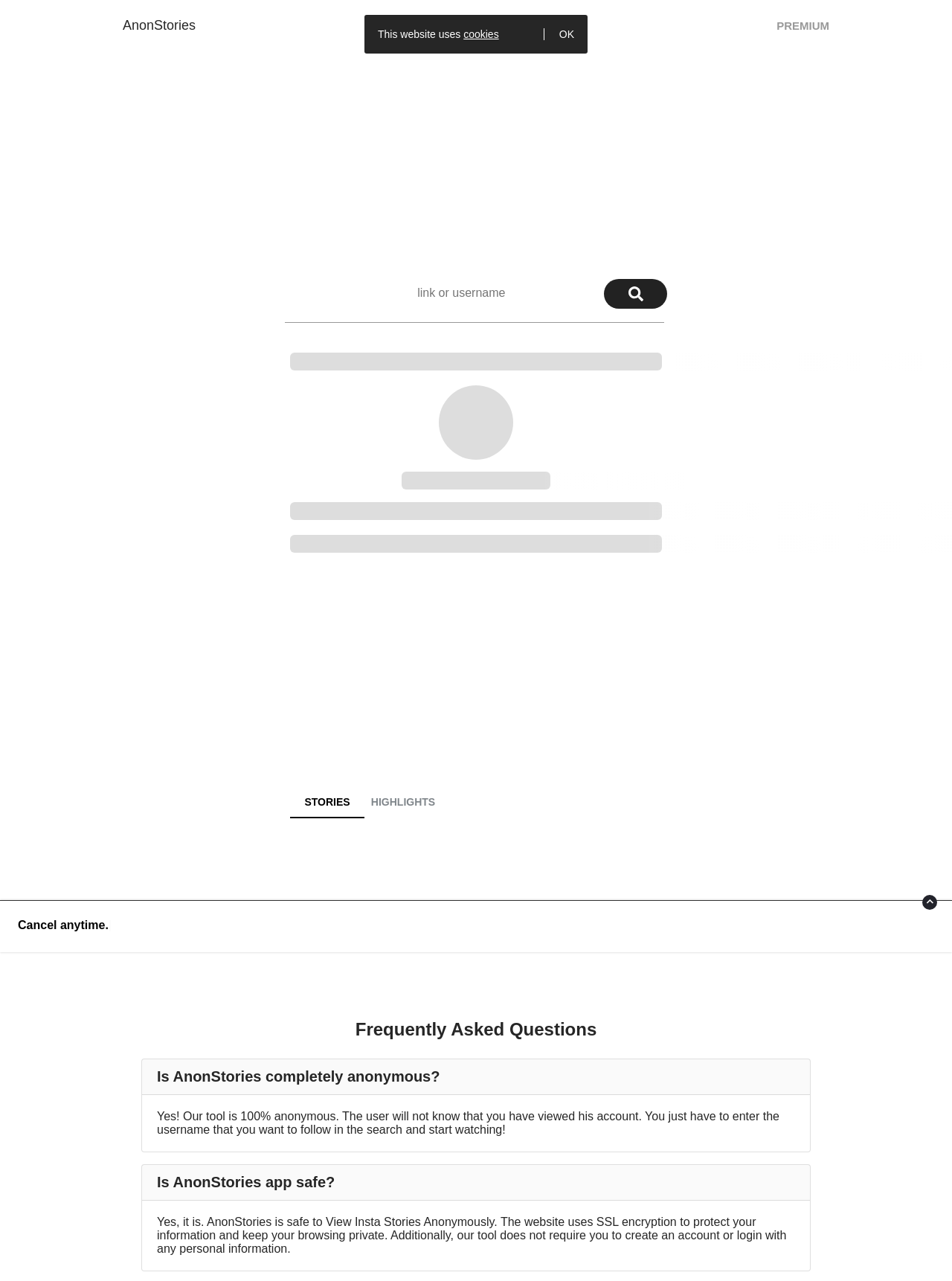Is the website safe to use?
Based on the screenshot, respond with a single word or phrase.

Yes